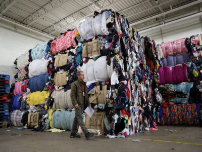Describe the image thoroughly.

The image illustrates a warehouse filled with towering piles of colorful clothing, showcasing the massive scale of textile waste. A man in a casual outfit walks along the base of the fabric stacks, which are tightly compressed and organized into large rectangular bales. The varied textures and hues of the garments—ranging from bright pinks and blues to neutral tones—highlight the diversity of materials in the recycling process. This setting reflects current discussions around sustainability, particularly in the fashion industry, emphasizing the importance of addressing textile waste and promoting eco-friendly practices. The proximity to the bales suggests a workspace dedicated to sorting or processing, aligning with initiatives focused on sustainable change within this sector. The scene captures a pivotal moment in the quest for greener solutions in clothing consumption and production.